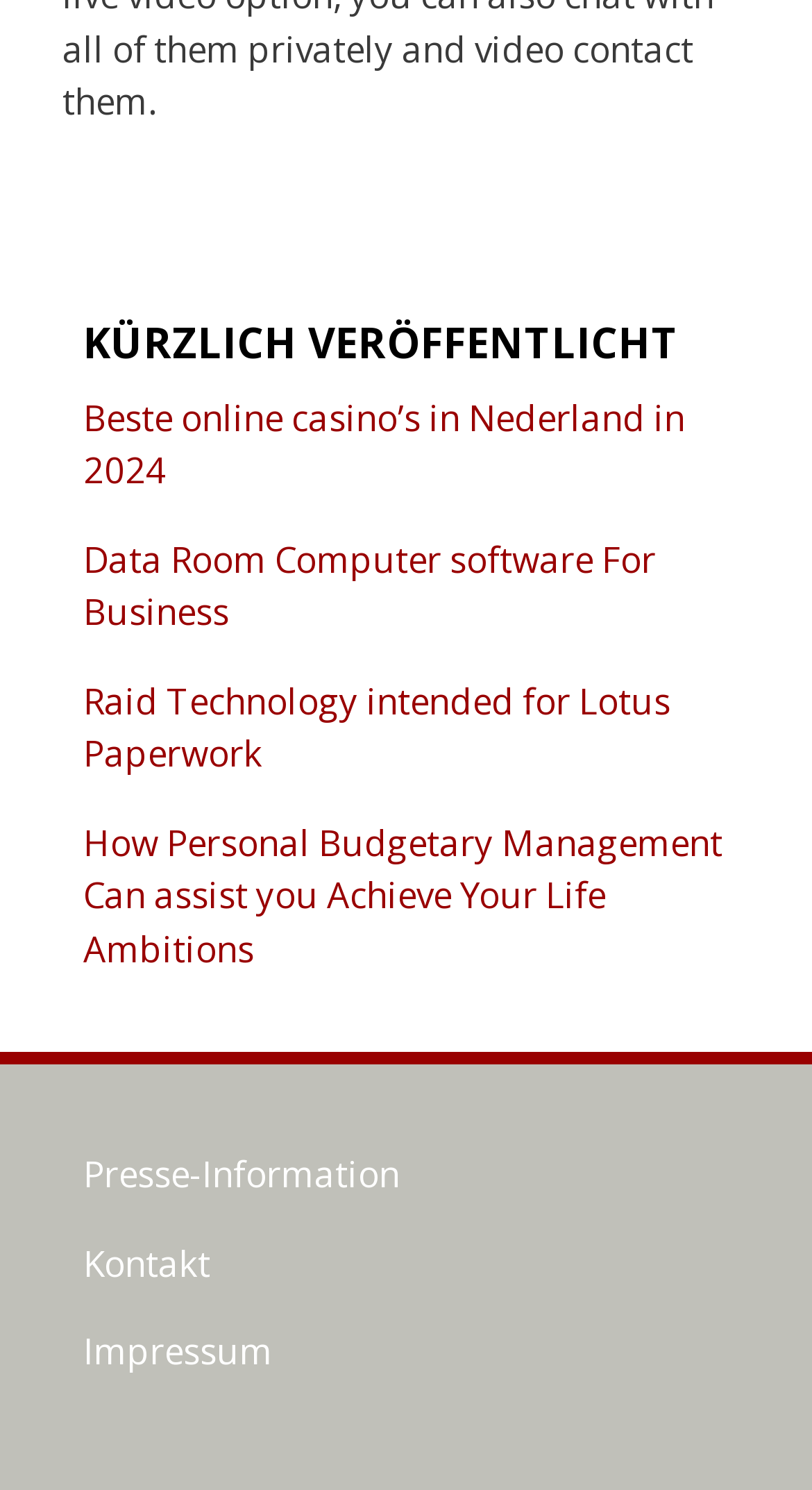What is the category of the first link?
Provide an in-depth and detailed explanation in response to the question.

The first link is 'Beste online casino’s in Nederland in 2024', which suggests that it belongs to the category of casinos.